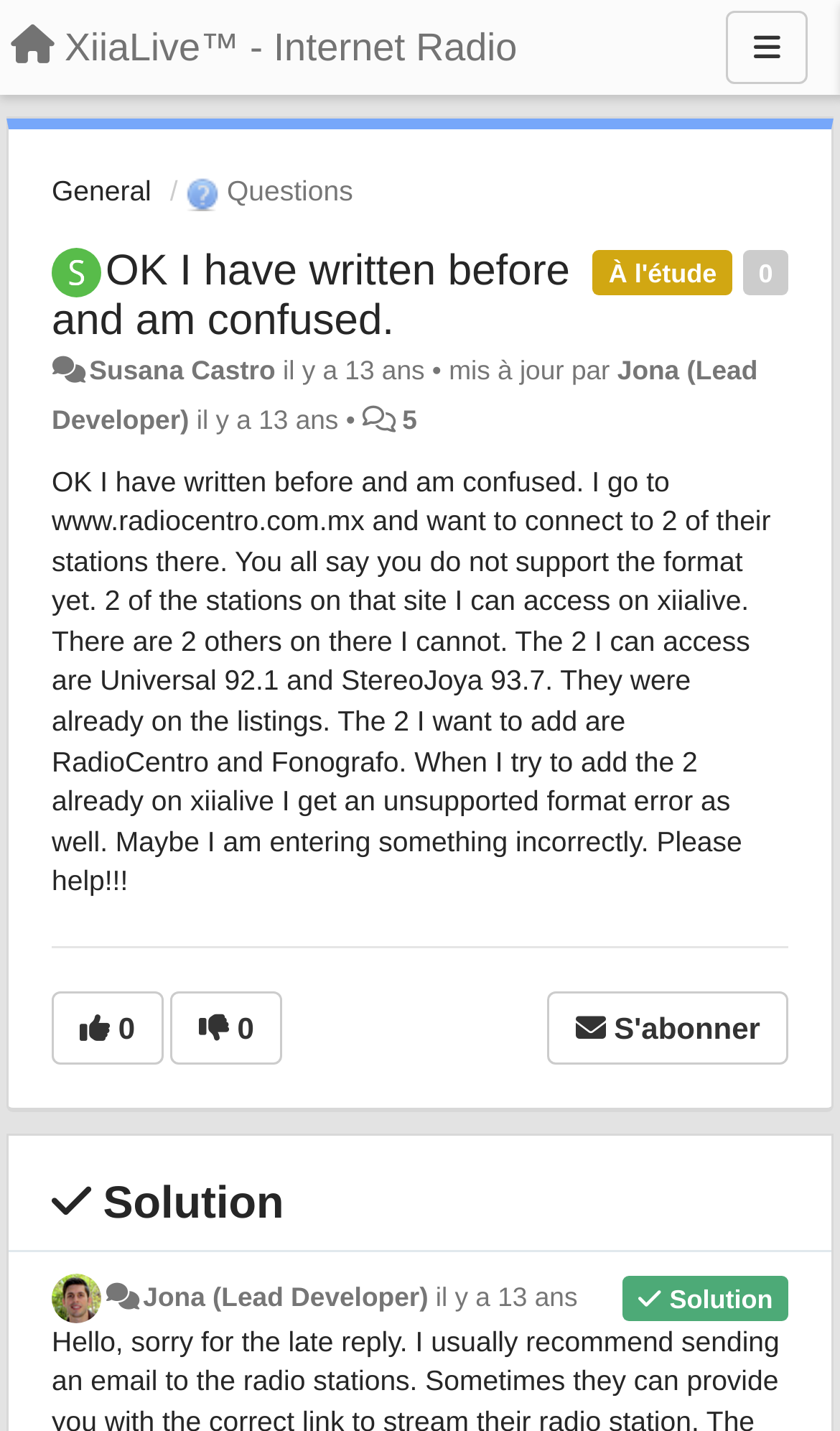Locate the bounding box coordinates of the area where you should click to accomplish the instruction: "View the solution".

[0.062, 0.823, 0.938, 0.858]